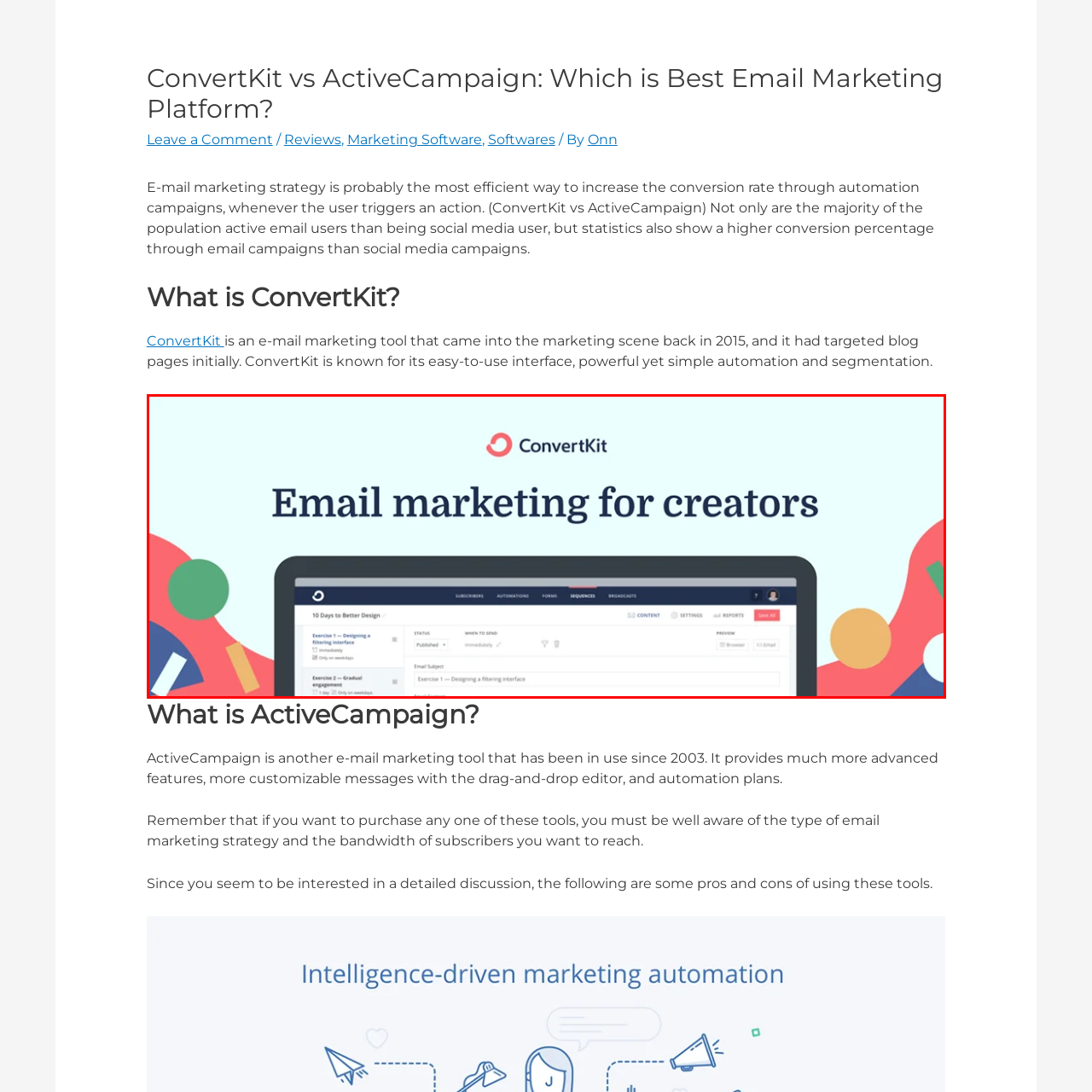View the area enclosed by the red box, What sections are visible on the dashboard? Respond using one word or phrase.

Subscribers, Automations, Forms, Sequences